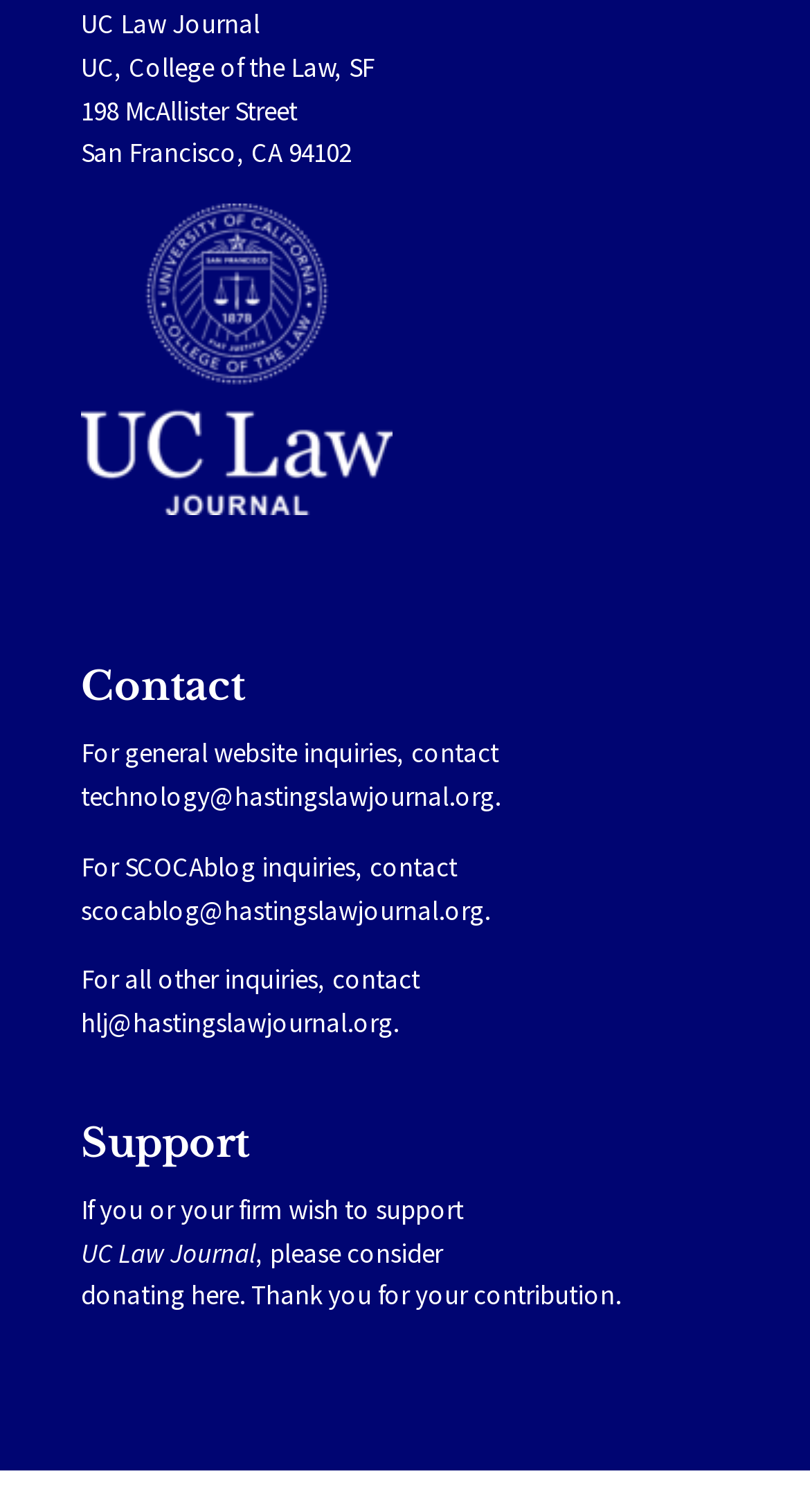Use a single word or phrase to answer this question: 
How many email addresses are provided for contact?

3